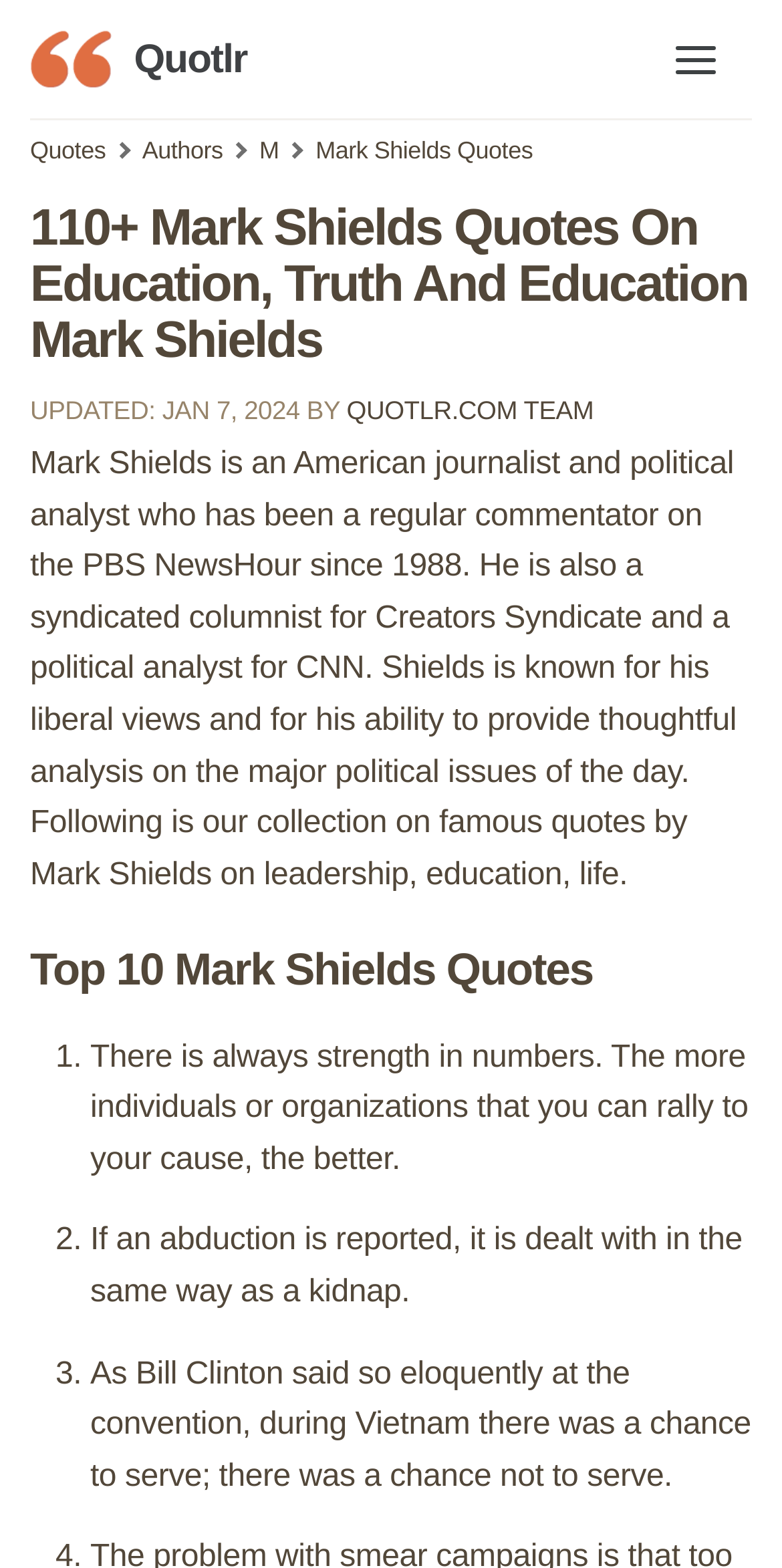Answer the question briefly using a single word or phrase: 
How many Mark Shields quotes are listed on this webpage?

At least 3